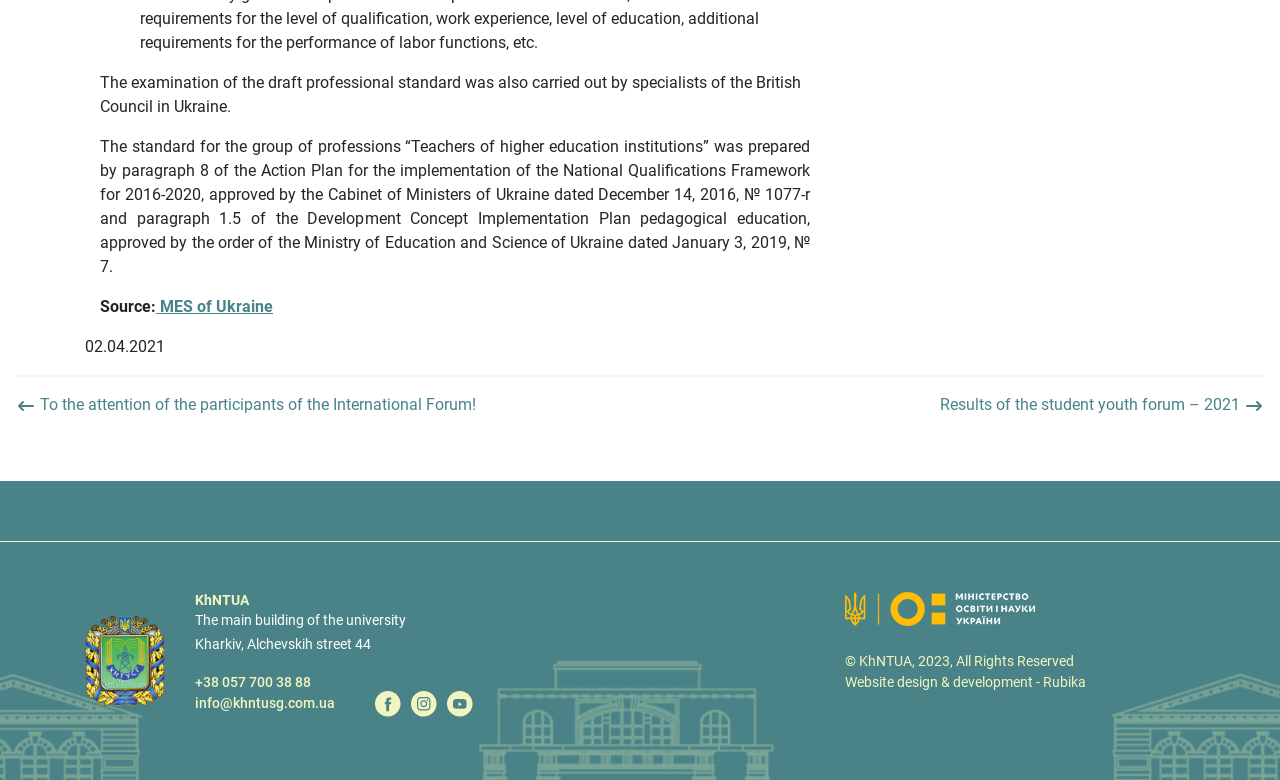Please identify the coordinates of the bounding box that should be clicked to fulfill this instruction: "Call the university at +38 057 700 38 88".

[0.152, 0.862, 0.261, 0.889]